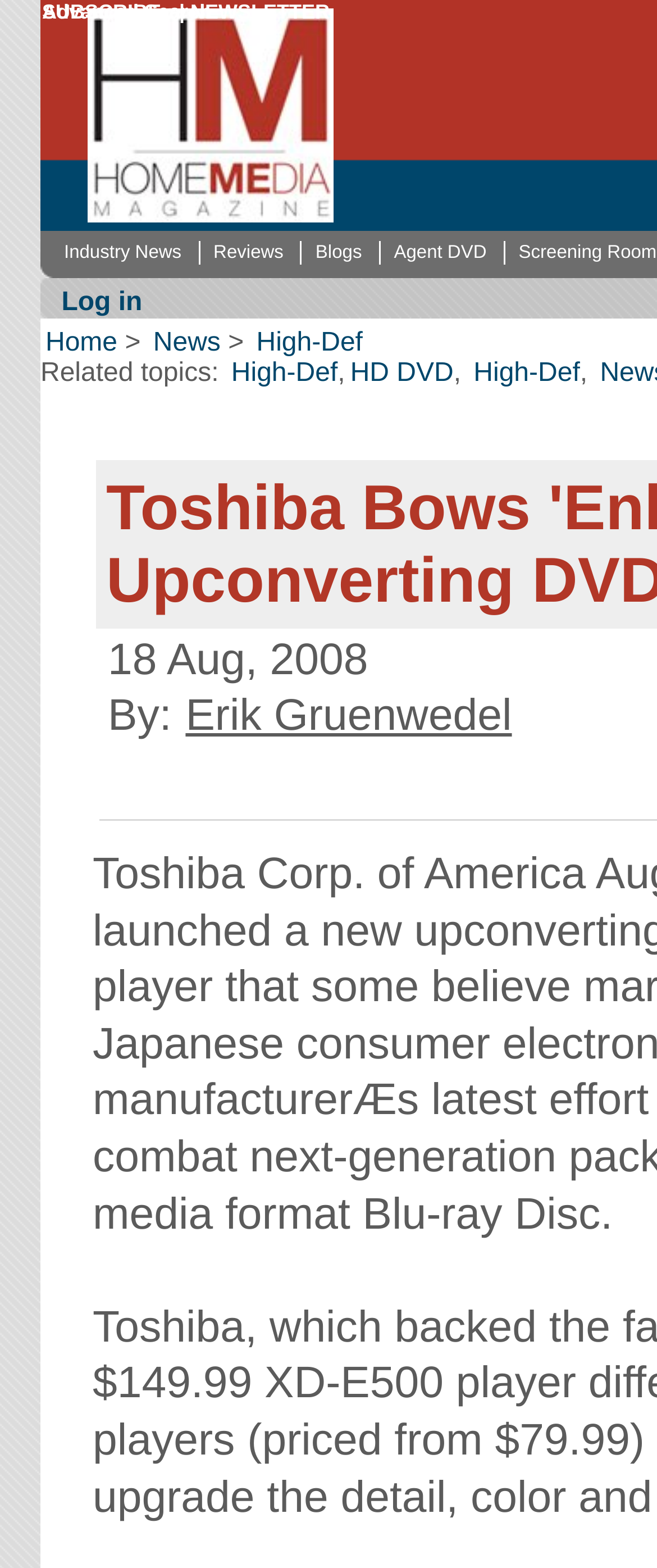What is the topic of the article?
Analyze the image and provide a thorough answer to the question.

The topic of the article can be inferred from the title of the webpage, which is 'Toshiba Bows 'Enhanced Picture' Upconverting DVD Player | Home Media Magazine'.